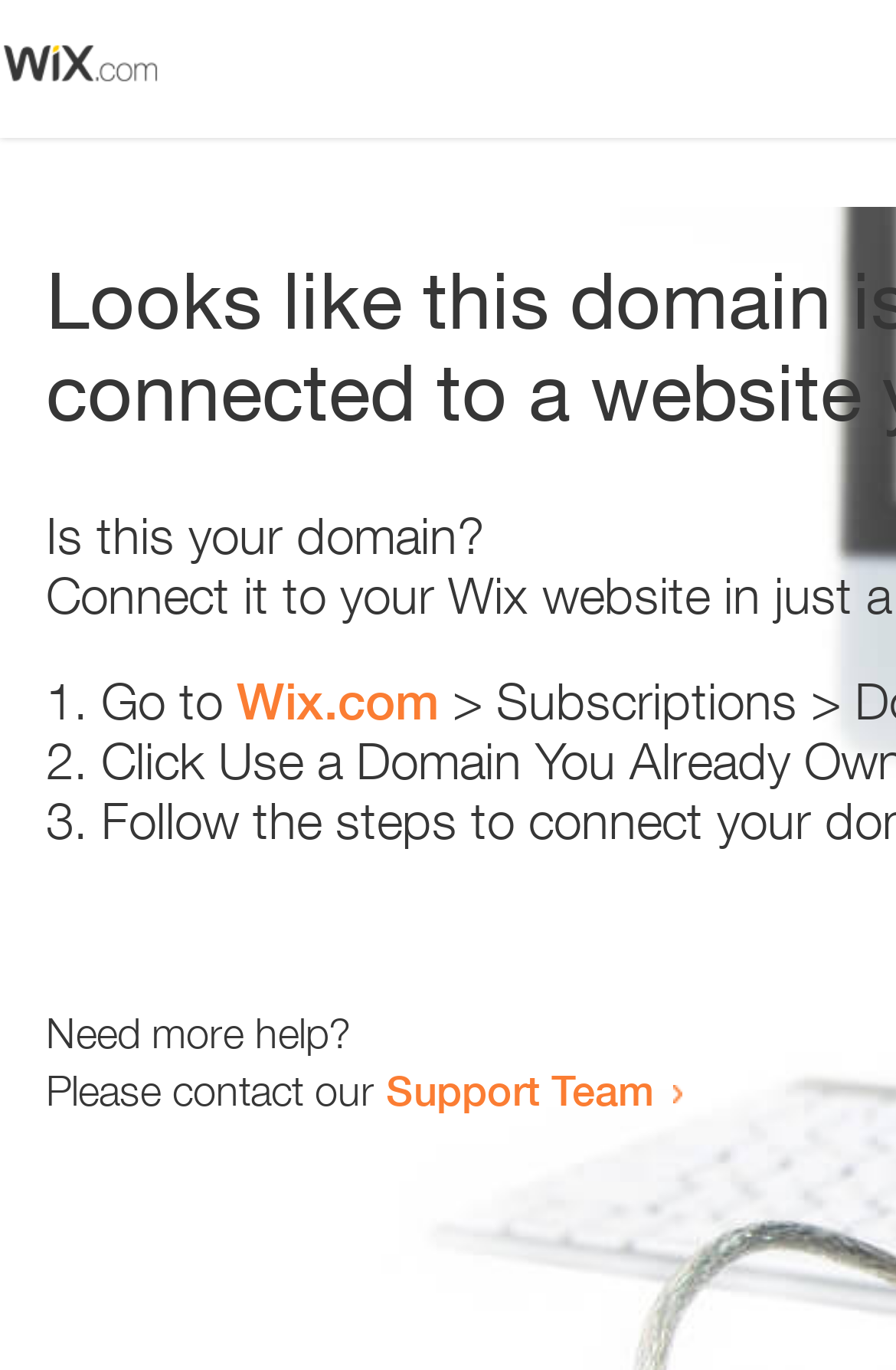Identify the main heading from the webpage and provide its text content.

Looks like this domain isn't
connected to a website yet